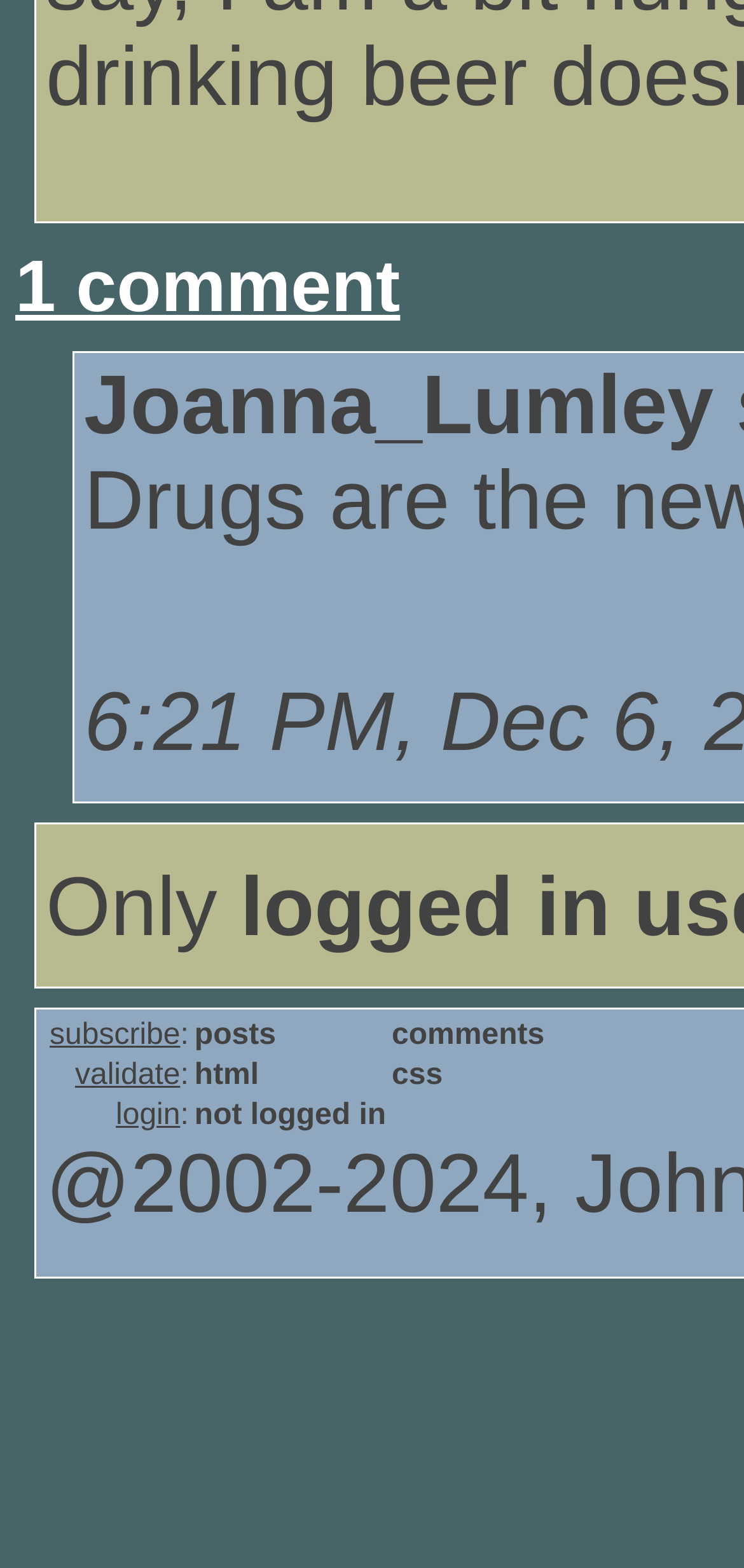Determine the bounding box coordinates for the UI element with the following description: "not logged in". The coordinates should be four float numbers between 0 and 1, represented as [left, top, right, bottom].

[0.261, 0.701, 0.519, 0.722]